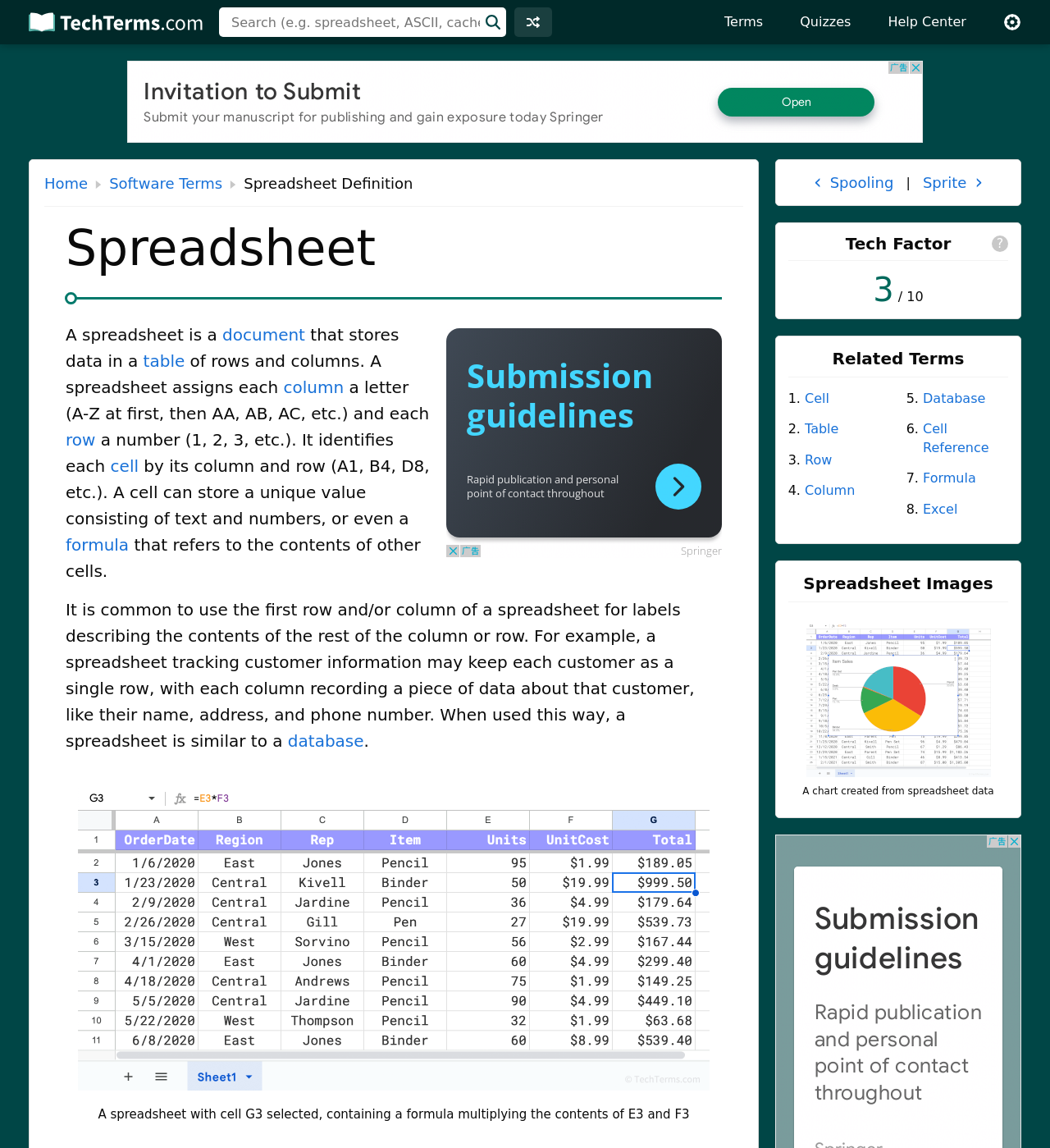Explain in detail what you observe on this webpage.

This webpage is about the definition of a spreadsheet. At the top, there is a navigation bar with links to "Skip to main content", "TechTerms.com", and a search bar with a combobox and a search button. Below the navigation bar, there are several links to "Random", "Terms", "Quizzes", "Help Center", and "Settings", along with an advertisement iframe.

The main content of the webpage is divided into sections. The first section has a heading "Spreadsheet Definition" and a brief description of what a spreadsheet is. It explains that a spreadsheet is a document that stores data in a table of rows and columns, and each cell can store a unique value or a formula that refers to the contents of other cells.

Below the description, there is an image of a spreadsheet with a cell selected, containing a formula that multiplies the contents of two other cells. The image is accompanied by a figure caption.

The next section has a heading "Tech Factor" with a rating of 3 out of 10, and a link to "Related Terms". The related terms section lists 8 terms, including "Cell", "Table", "Row", "Column", "Database", "Cell Reference", "Formula", and "Excel", each with a link to its respective definition.

Finally, there is a section titled "Spreadsheet Images" with an image of a chart created from spreadsheet data, accompanied by a figure caption.